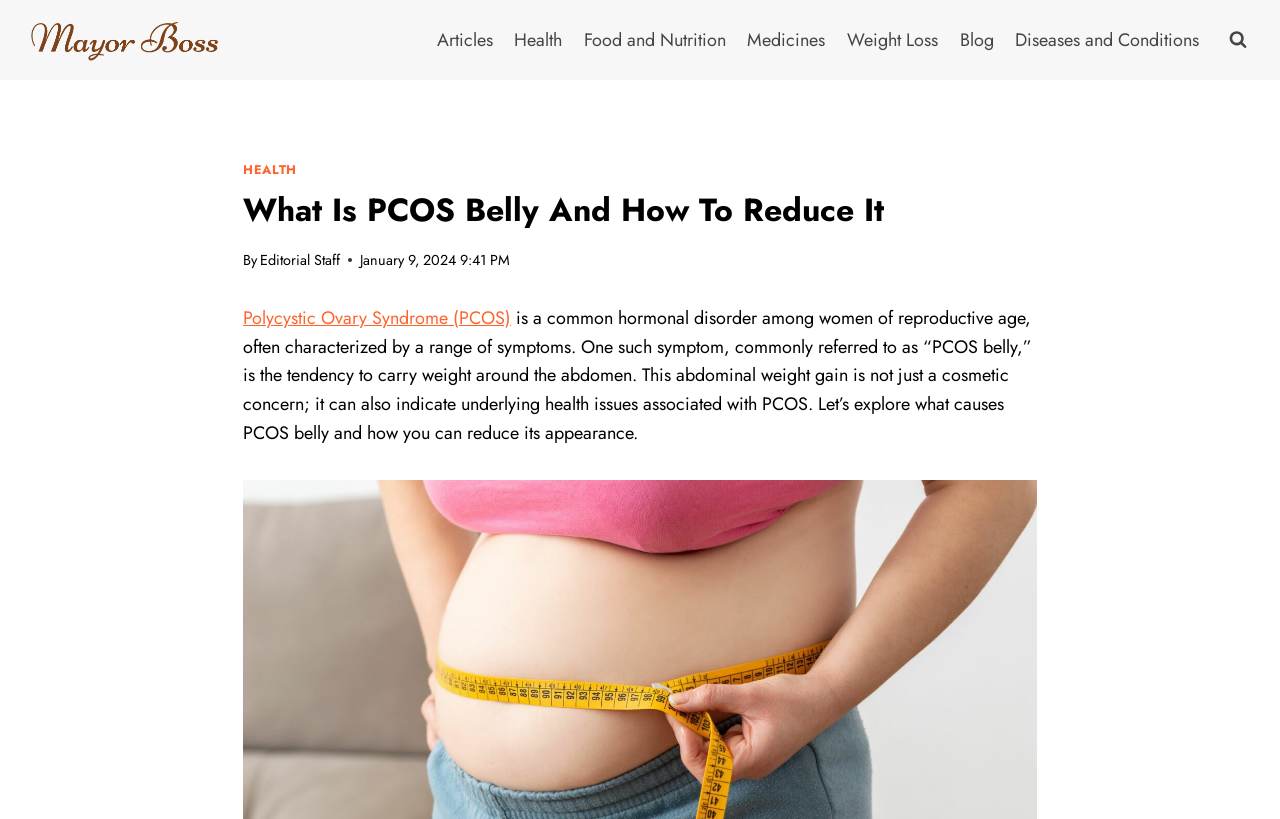Explain the webpage in detail.

The webpage is about Polycystic Ovary Syndrome (PCOS) and its symptoms, specifically focusing on "PCOS belly" and how to reduce it. At the top left corner, there is a logo image with a corresponding link. Below the logo, there is a primary navigation menu with 7 links: "Articles", "Health", "Food and Nutrition", "Medicines", "Weight Loss", "Blog", and "Diseases and Conditions". 

On the right side of the navigation menu, there is a search form button. When expanded, it reveals a header section with a link to "HEALTH" and a heading that reads "What Is PCOS Belly And How To Reduce It". Below the heading, there is a byline with a link to the "Editorial Staff" and a timestamp indicating the article was published on January 9, 2024, at 9:41 PM.

The main content of the webpage starts with a link to "Polycystic Ovary Syndrome (PCOS)" and a paragraph of text that explains what PCOS is, its symptoms, and the importance of addressing abdominal weight gain associated with the condition.